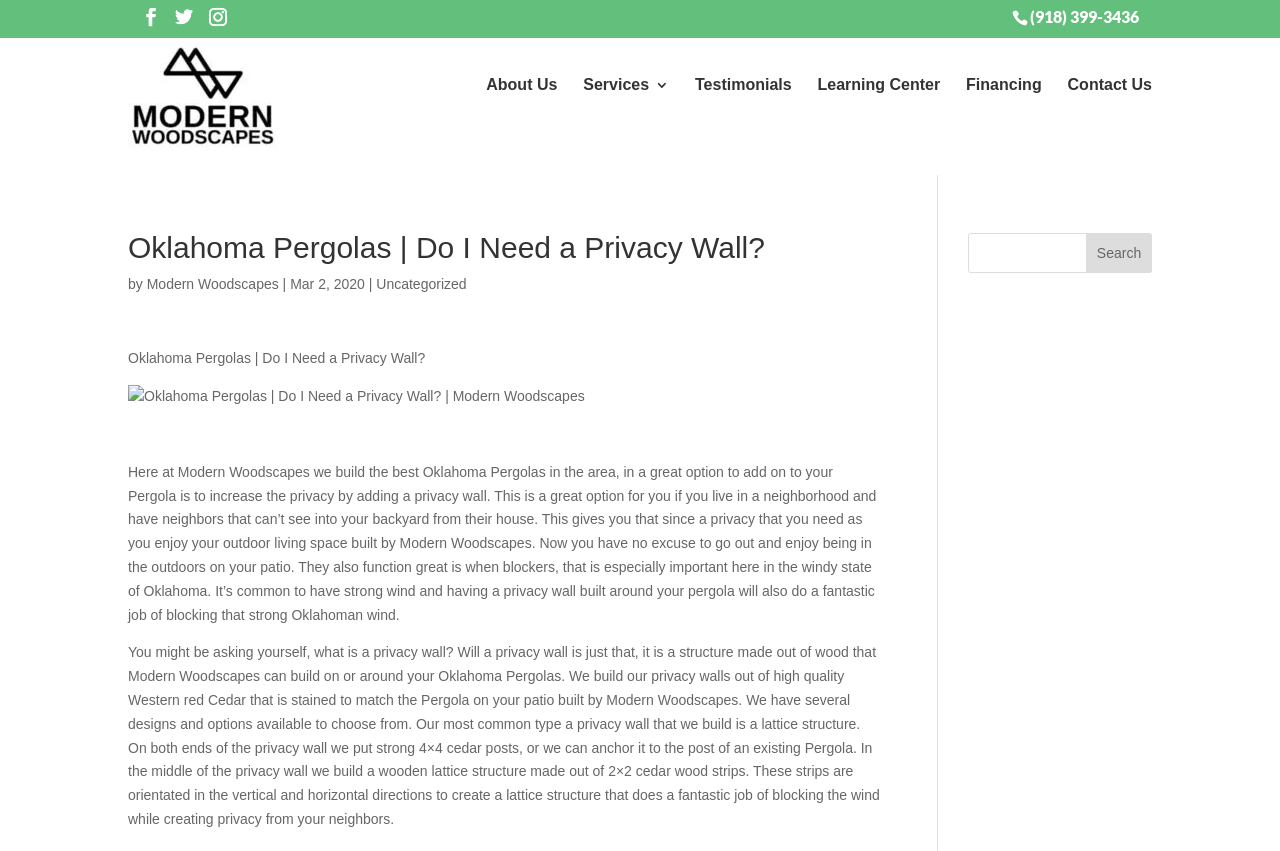Pinpoint the bounding box coordinates of the area that should be clicked to complete the following instruction: "Contact Us". The coordinates must be given as four float numbers between 0 and 1, i.e., [left, top, right, bottom].

[0.834, 0.091, 0.9, 0.108]